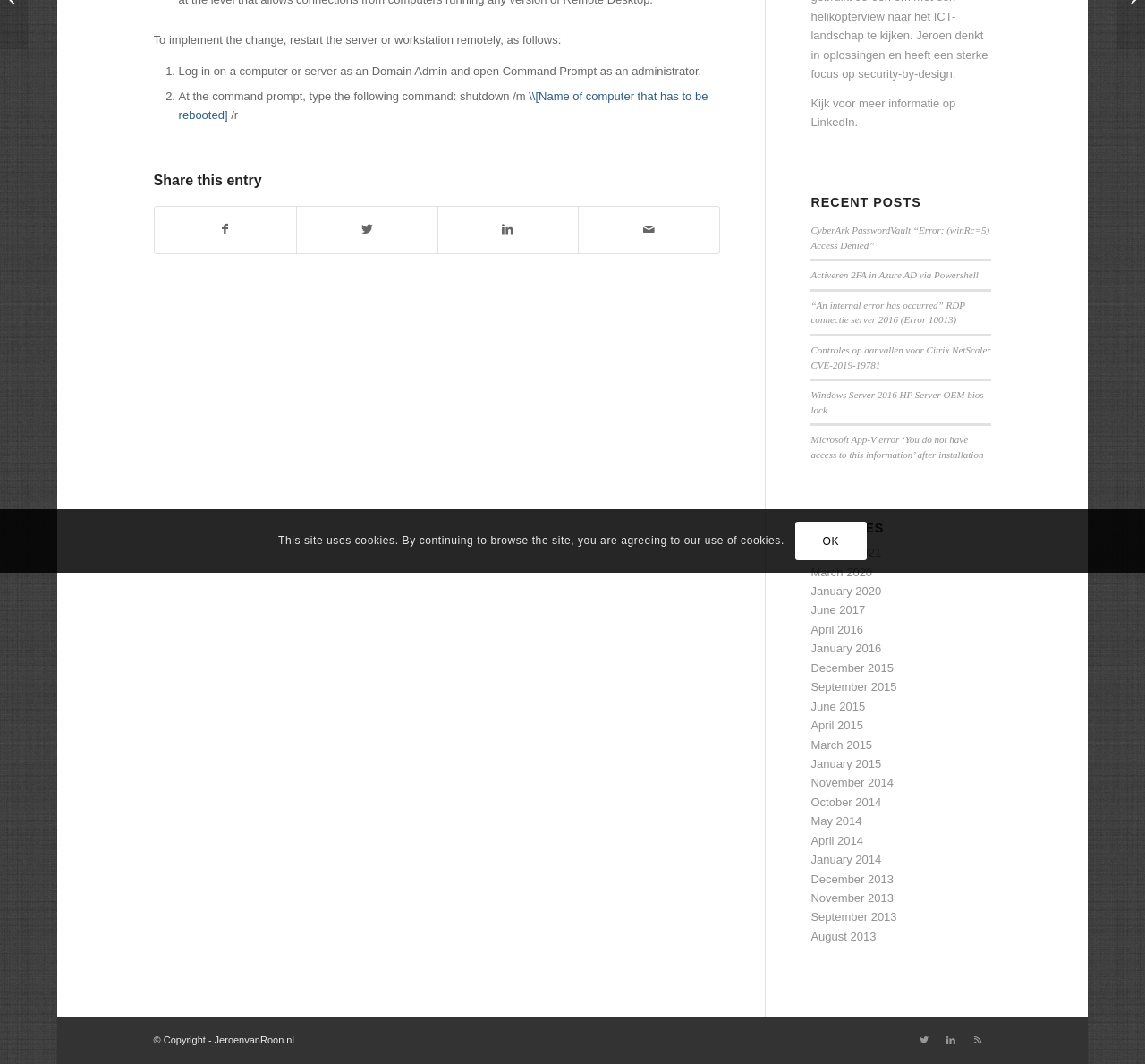Using the element description provided, determine the bounding box coordinates in the format (top-left x, top-left y, bottom-right x, bottom-right y). Ensure that all values are floating point numbers between 0 and 1. Element description: LinkedIn

[0.819, 0.965, 0.842, 0.99]